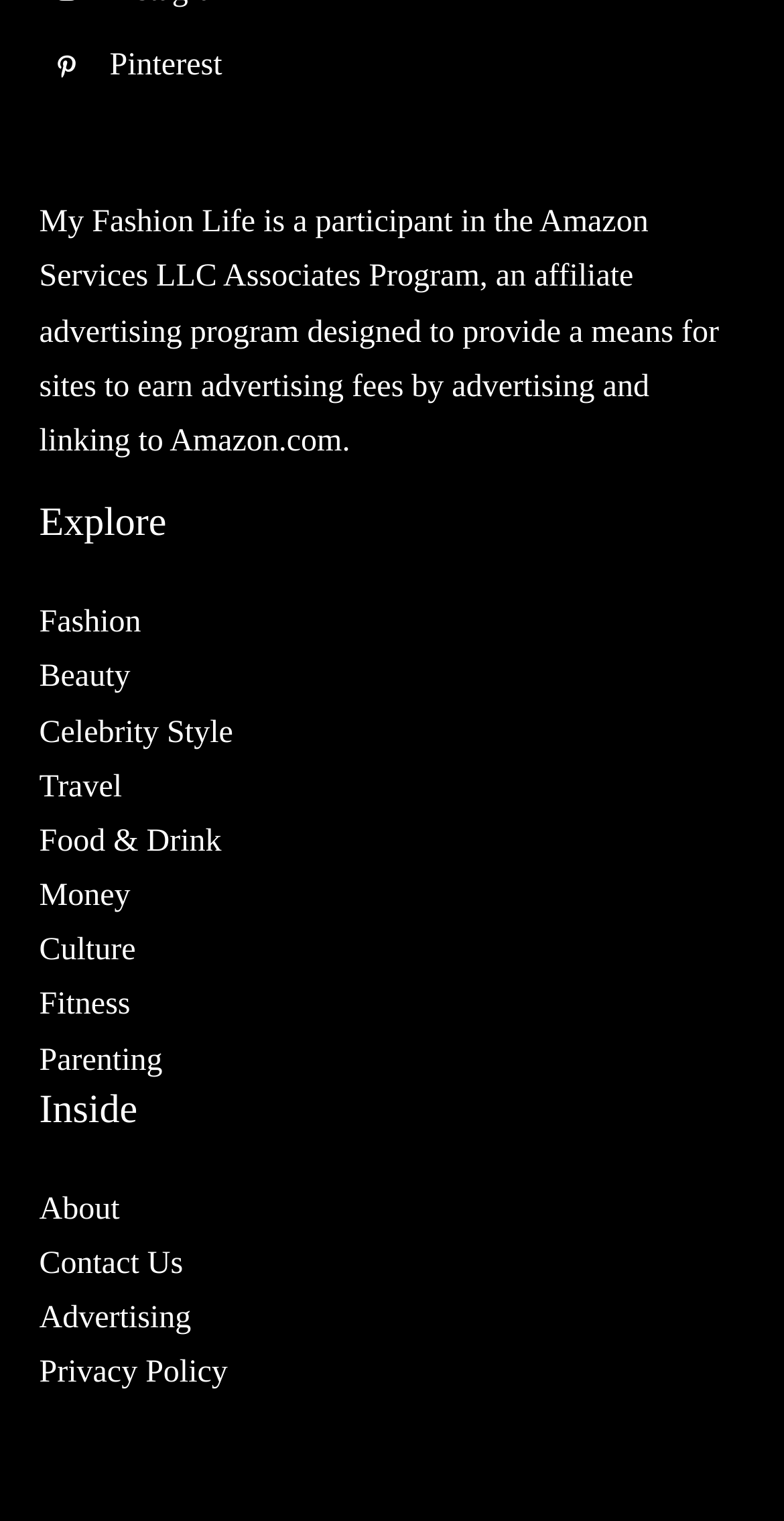Please examine the image and provide a detailed answer to the question: What is the location of the 'About' link?

The 'About' link is located under the 'Inside' heading, which is positioned below the 'Explore' section on the webpage.